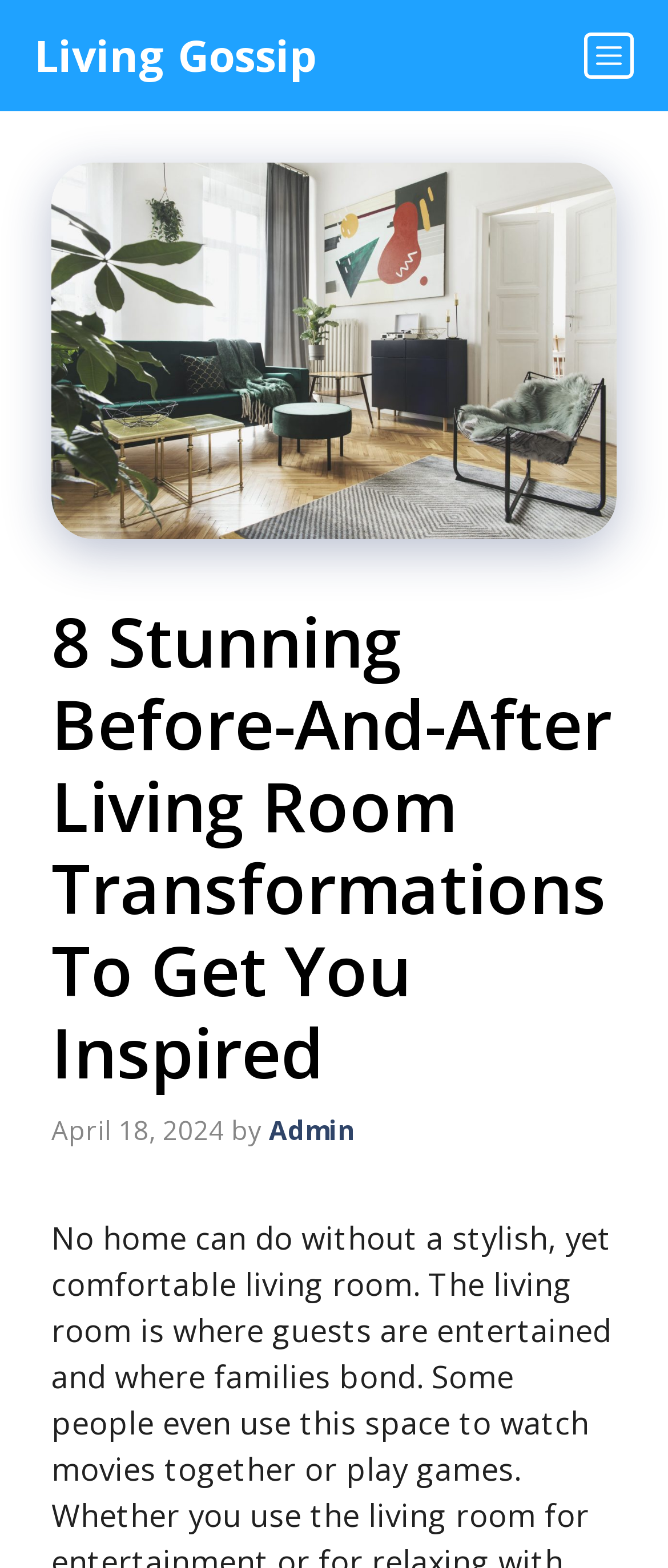Locate and extract the text of the main heading on the webpage.

8 Stunning Before-And-After Living Room Transformations To Get You Inspired